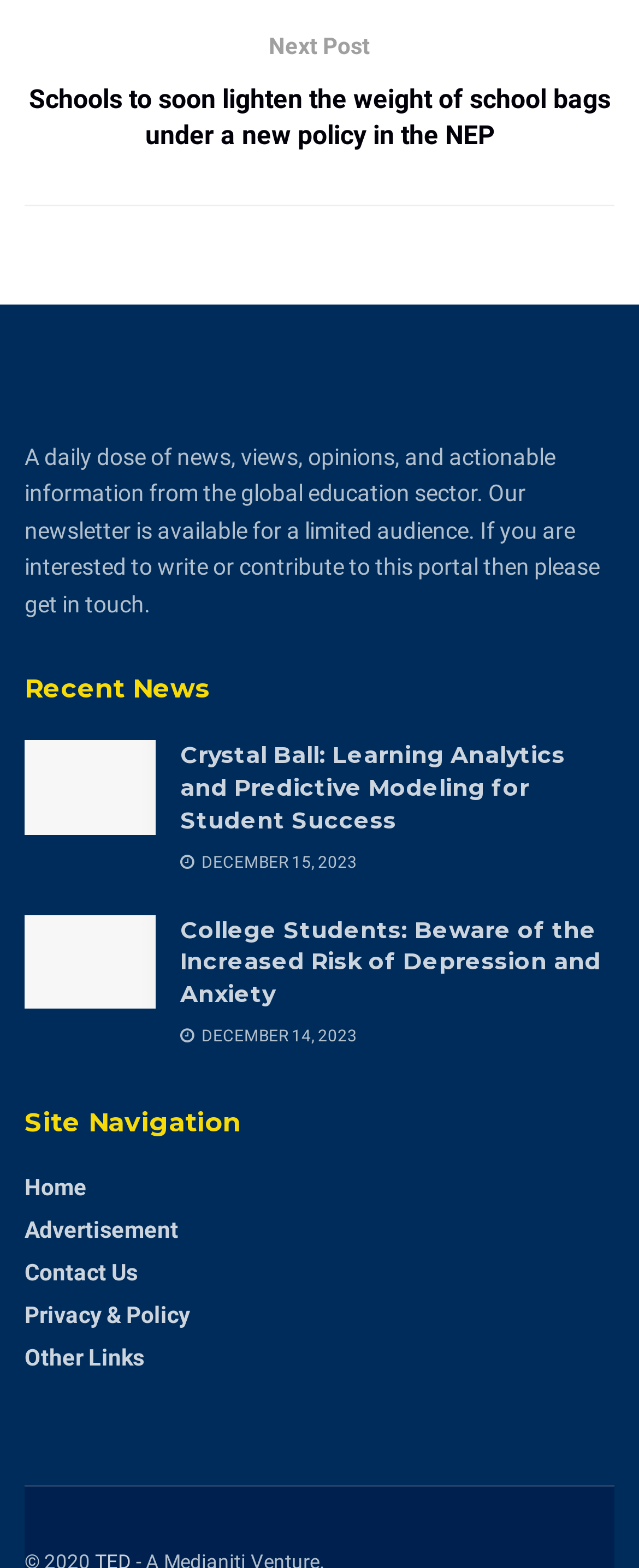Please indicate the bounding box coordinates of the element's region to be clicked to achieve the instruction: "Read the latest news about schools". Provide the coordinates as four float numbers between 0 and 1, i.e., [left, top, right, bottom].

[0.038, 0.052, 0.962, 0.099]